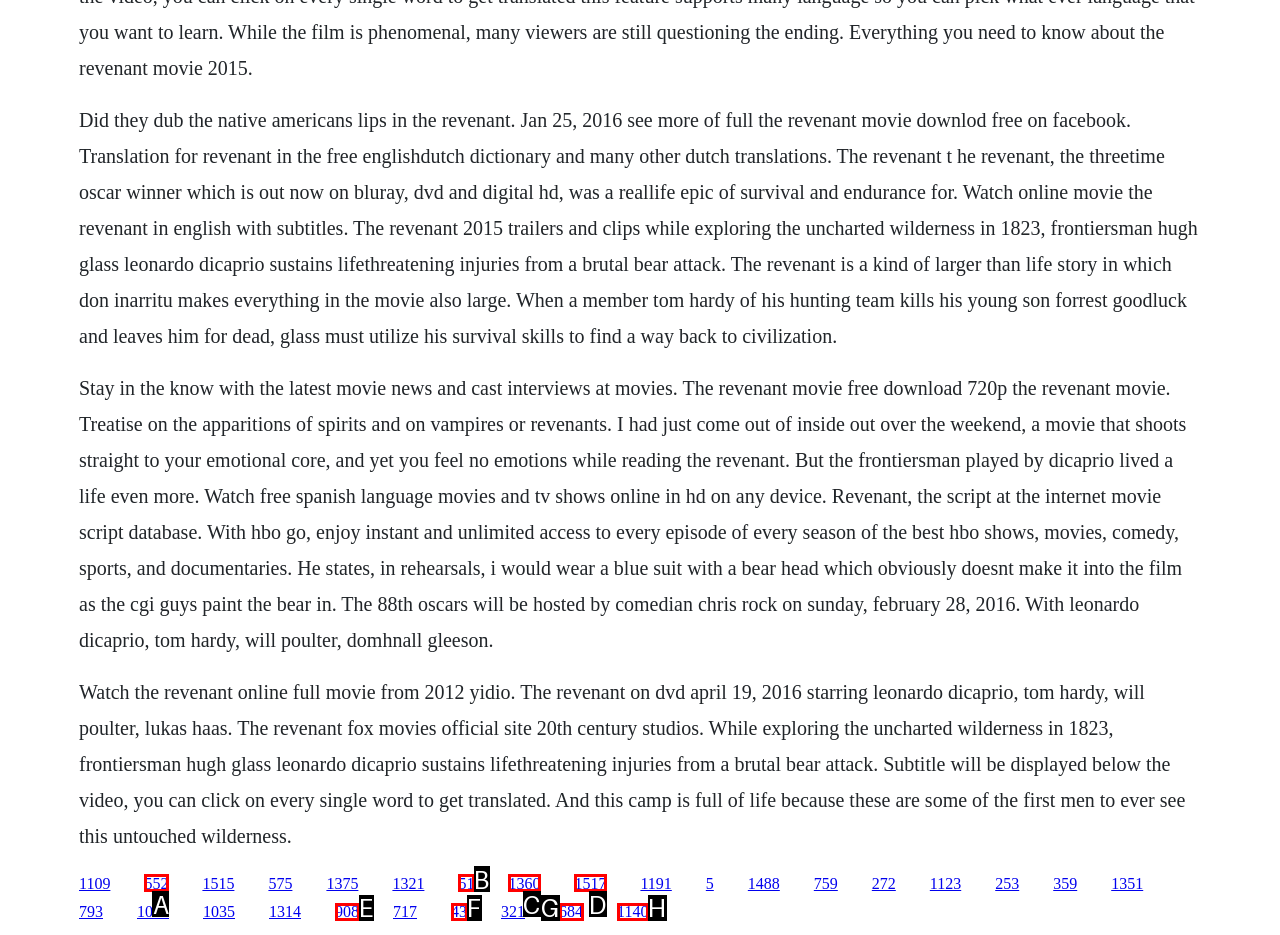Select the appropriate bounding box to fulfill the task: Explore the official site of The Revenant Respond with the corresponding letter from the choices provided.

A